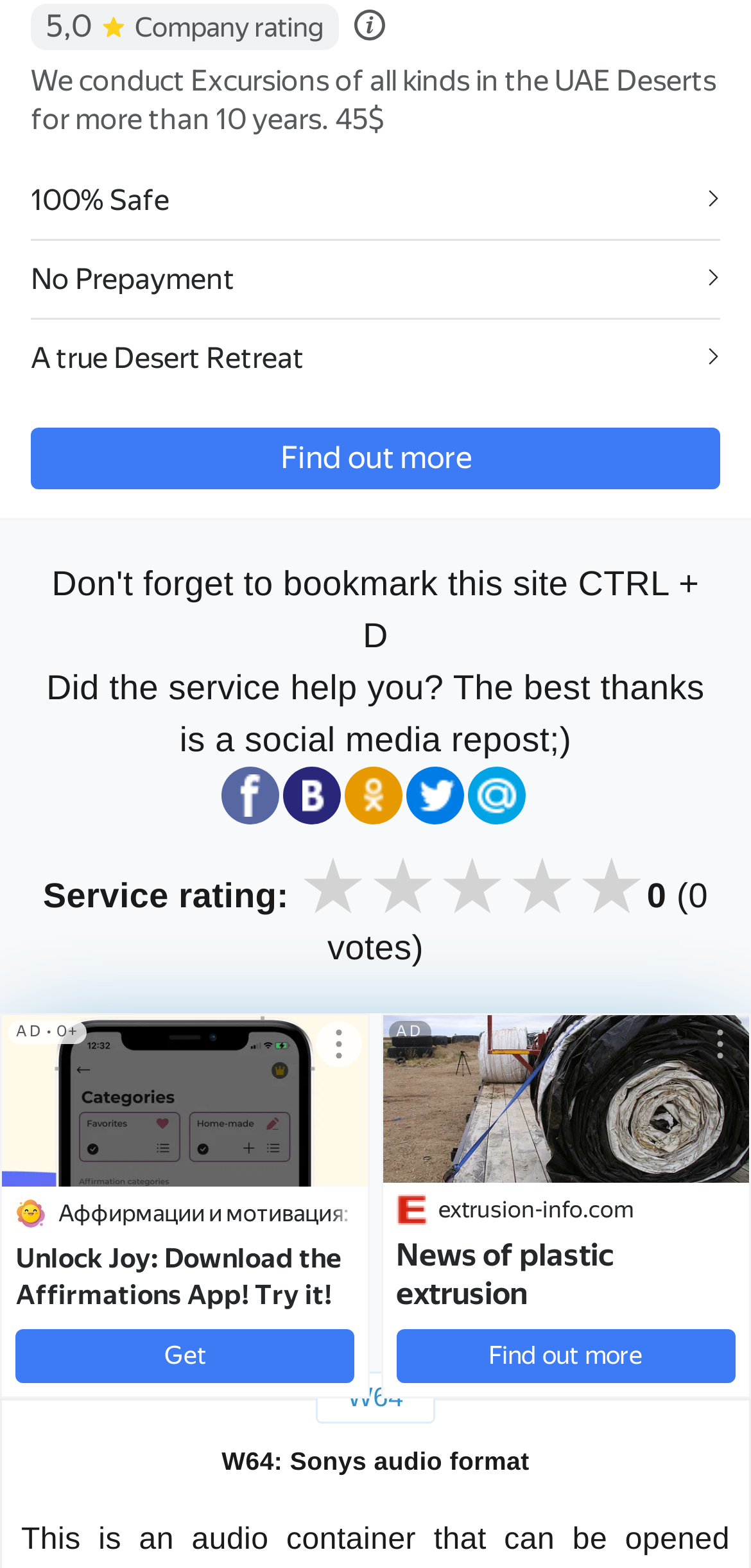Pinpoint the bounding box coordinates of the clickable area needed to execute the instruction: "Click on 'Unlock Joy: Download the Affirmations App! Try it!'". The coordinates should be specified as four float numbers between 0 and 1, i.e., [left, top, right, bottom].

[0.021, 0.791, 0.472, 0.838]